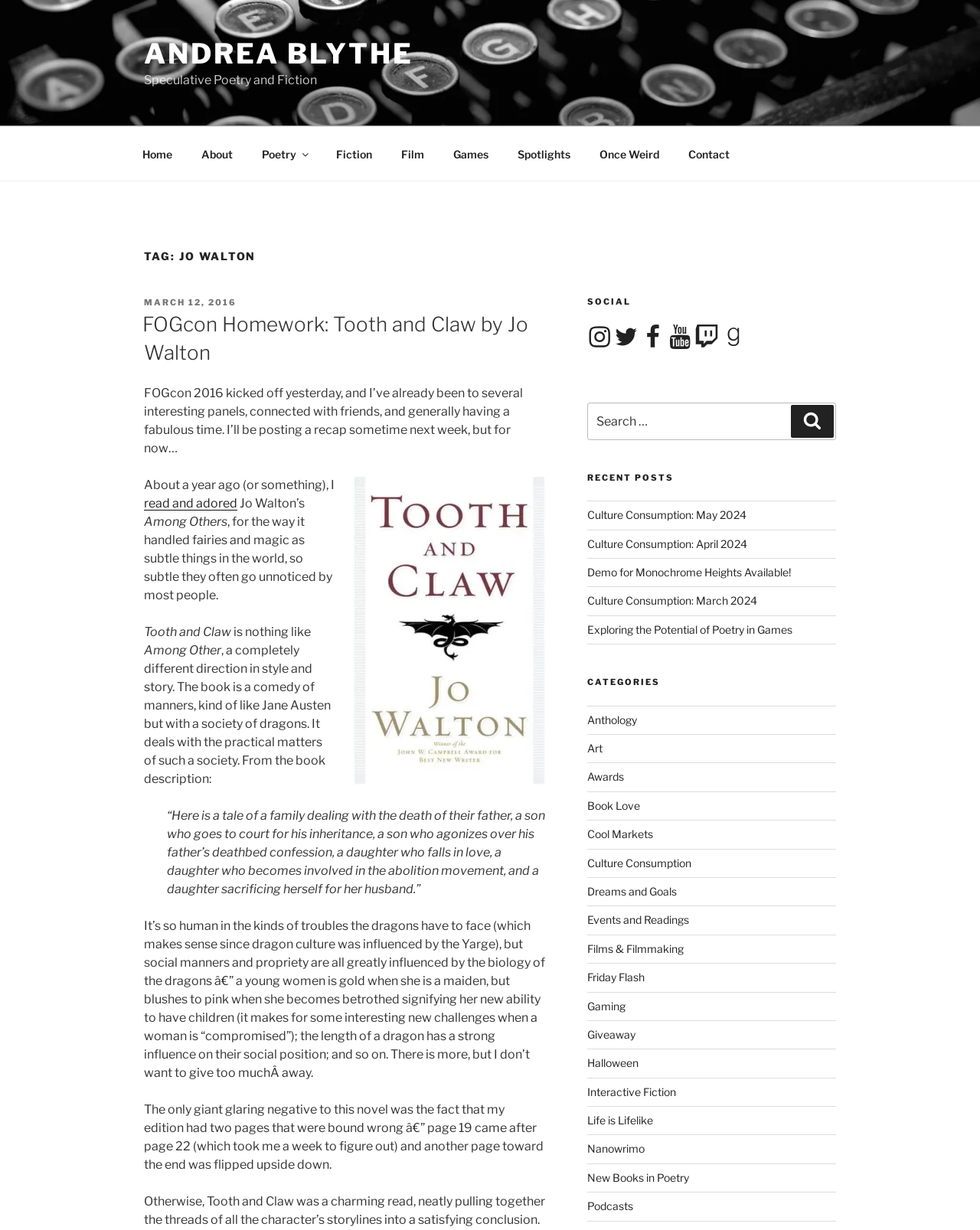Determine the bounding box coordinates of the clickable region to follow the instruction: "Contact S-Logix".

None